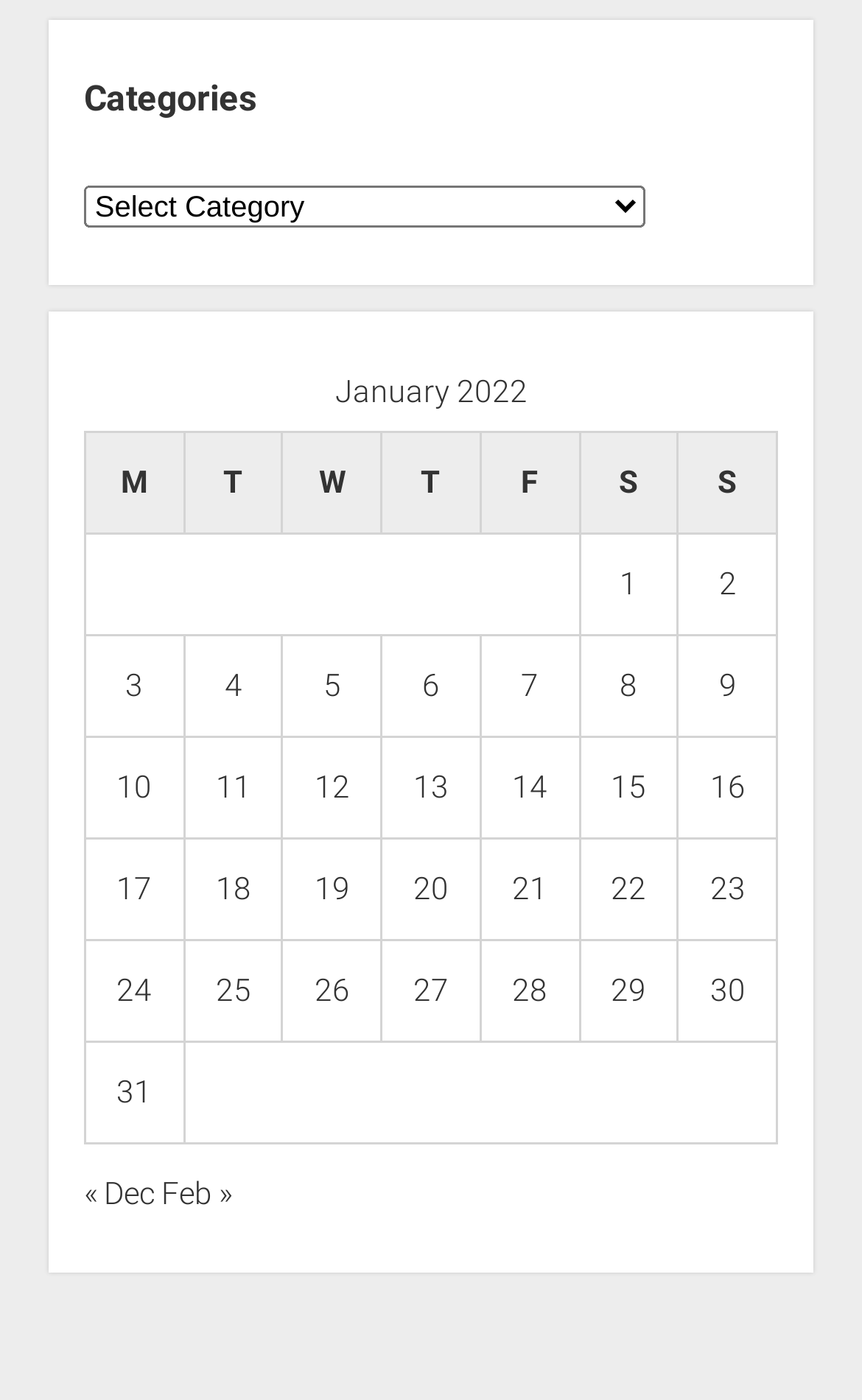Please respond to the question with a concise word or phrase:
What is the category of the webpage?

Calendar